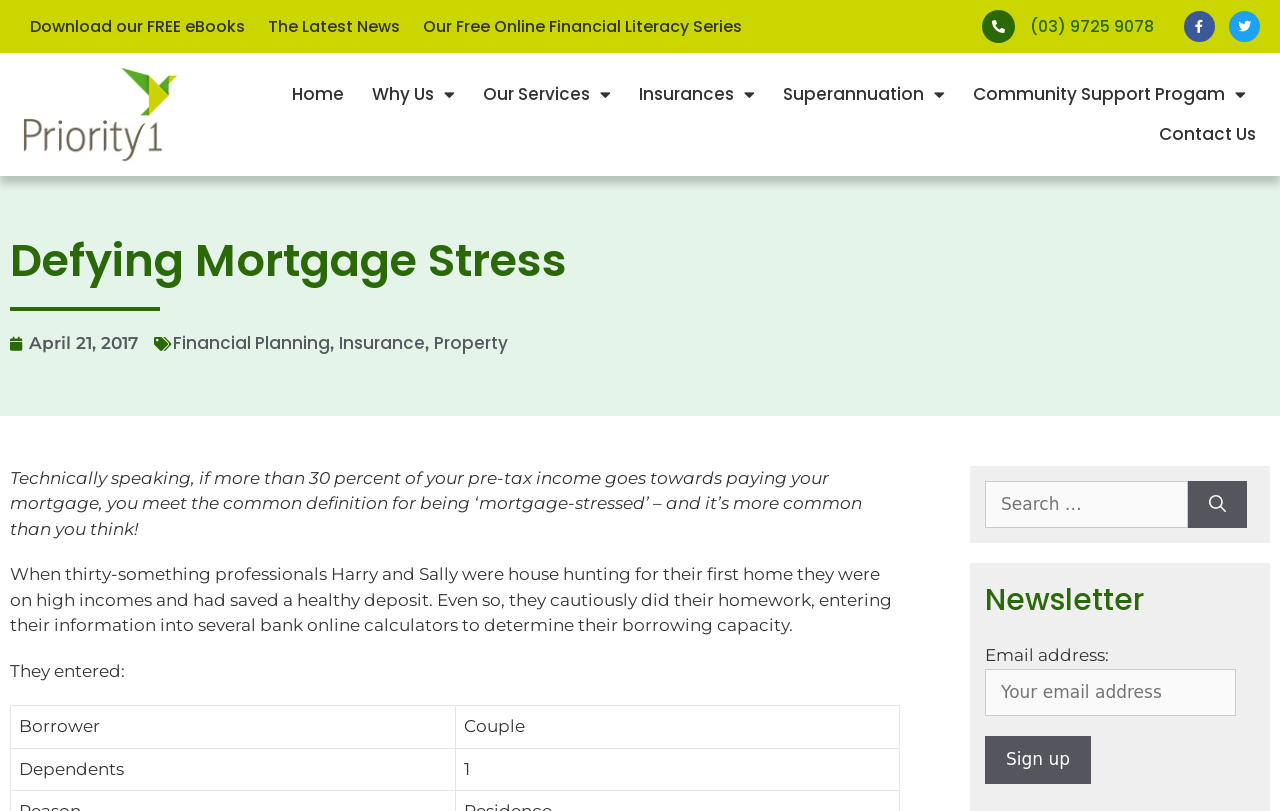Answer briefly with one word or phrase:
What is the phone number to contact?

(03) 9725 9078